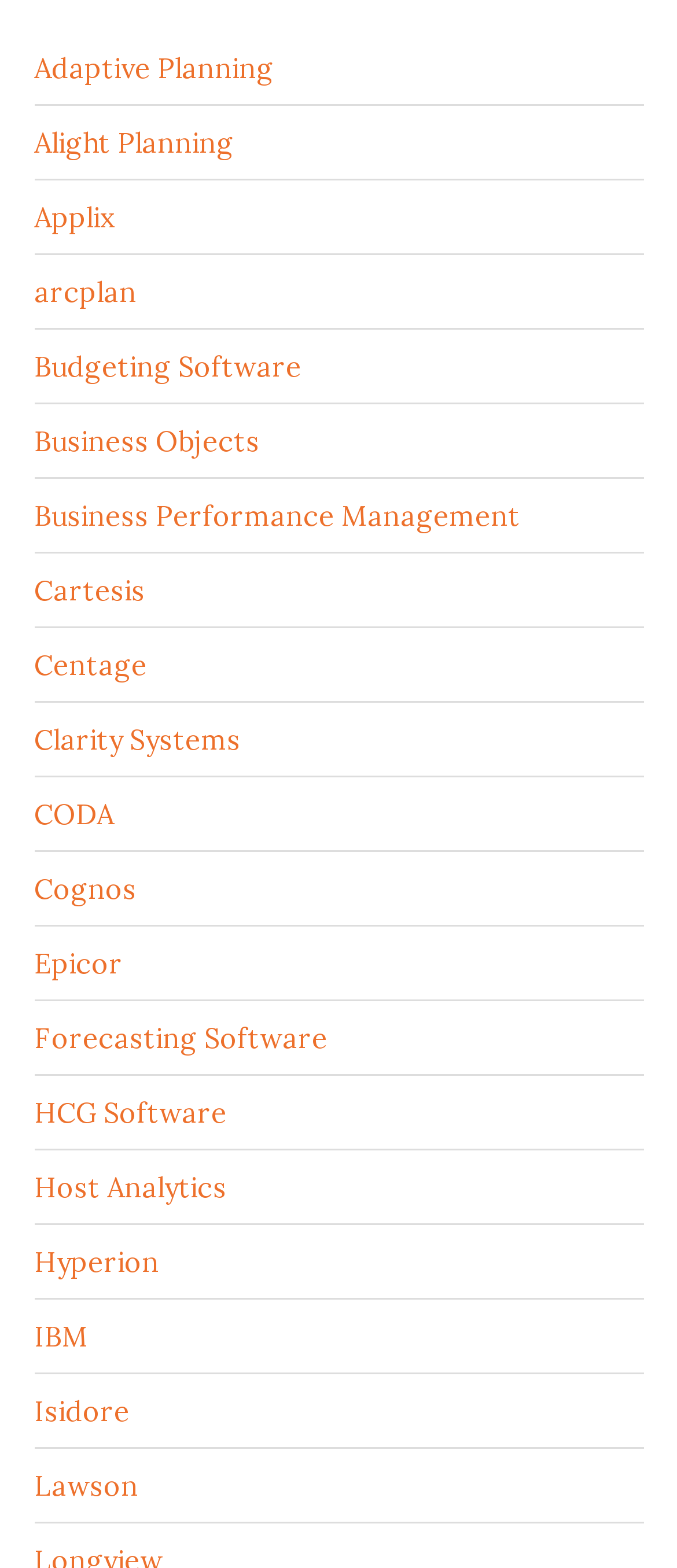Please determine the bounding box coordinates of the section I need to click to accomplish this instruction: "Send an email to support".

None